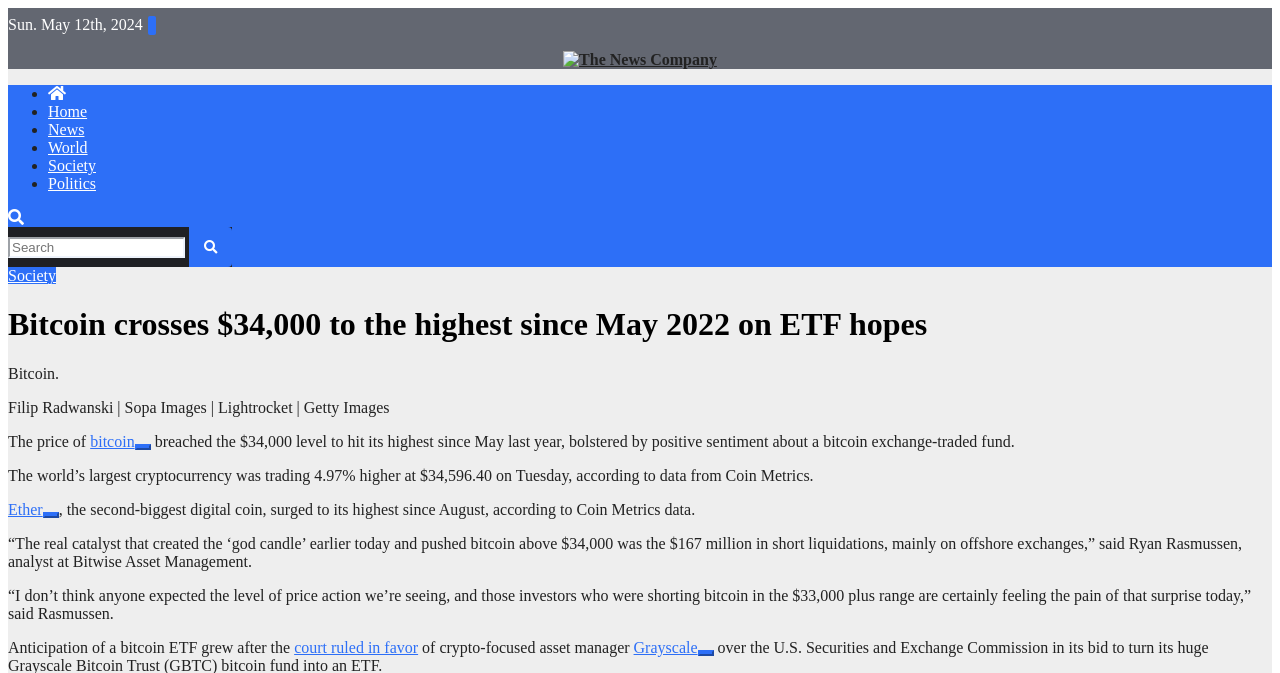Identify the bounding box coordinates for the UI element described as follows: alt="California Department of Education". Use the format (top-left x, top-left y, bottom-right x, bottom-right y) and ensure all values are floating point numbers between 0 and 1.

None